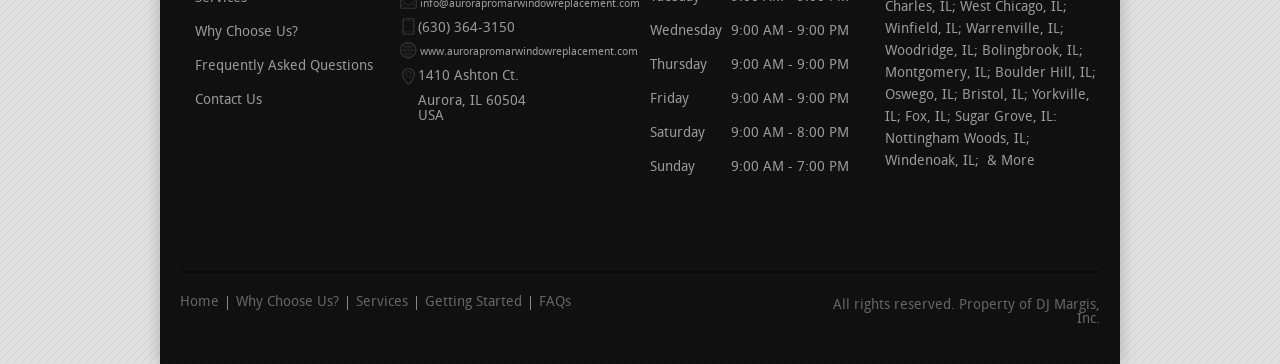Answer in one word or a short phrase: 
What are the business hours on Friday?

9:00 AM - 9:00 PM